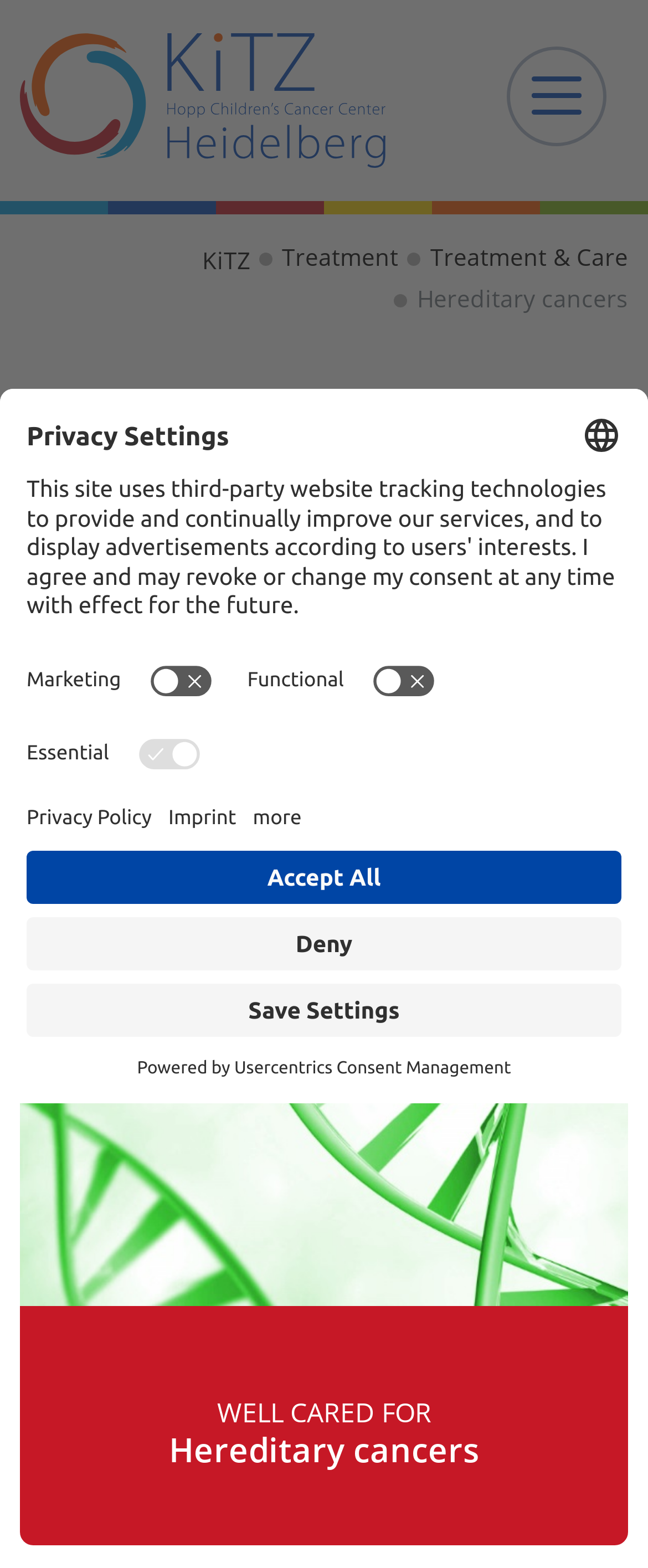From the element description parent_node: Marketing, predict the bounding box coordinates of the UI element. The coordinates must be specified in the format (top-left x, top-left y, bottom-right x, bottom-right y) and should be within the 0 to 1 range.

[0.218, 0.421, 0.341, 0.447]